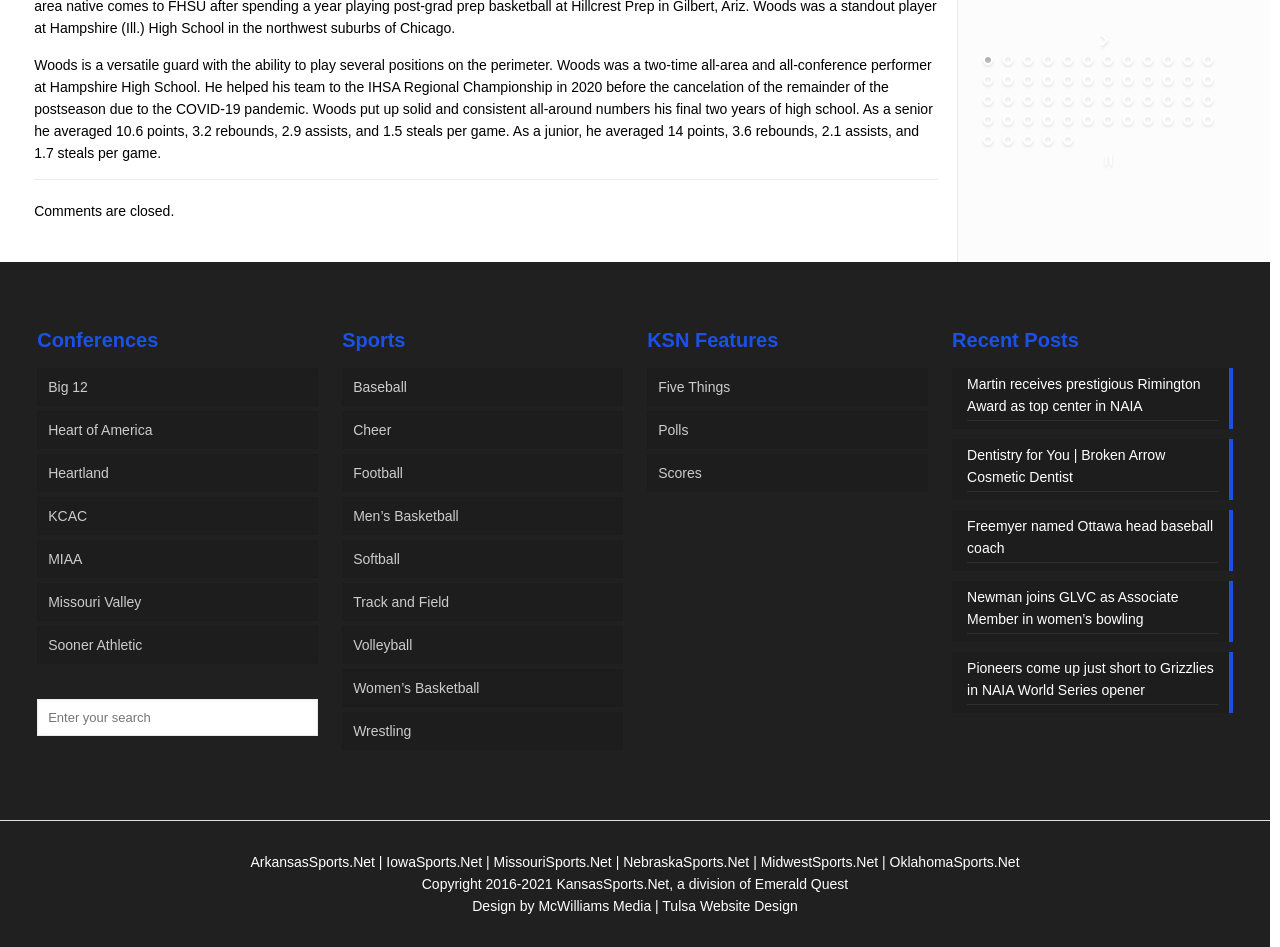What is the name of the high school Woods attended?
Answer the question with a thorough and detailed explanation.

According to the text, Woods attended Hampshire High School, where he was a two-time all-area and all-conference performer.